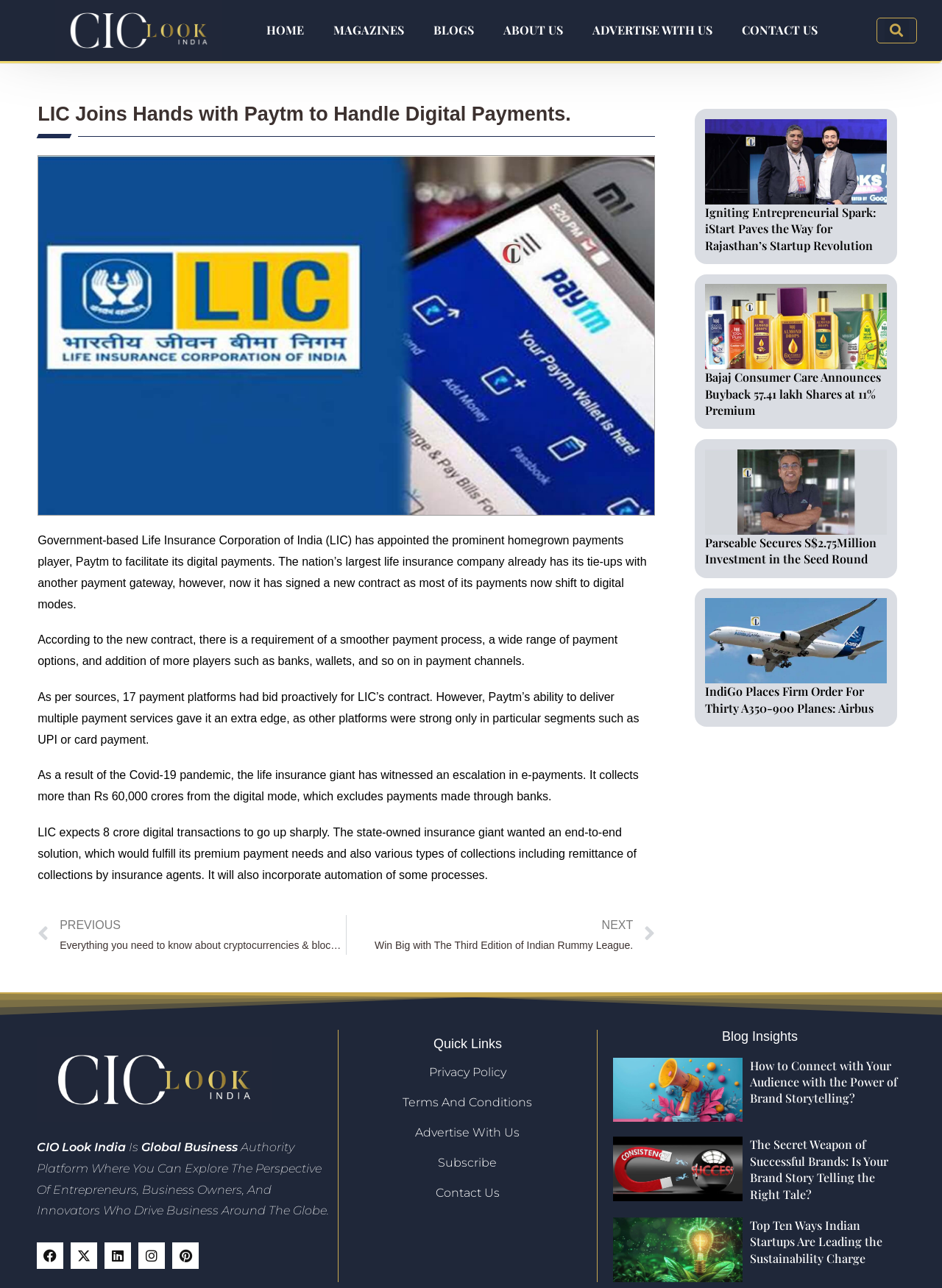Using the image as a reference, answer the following question in as much detail as possible:
What is the purpose of LIC's new contract with Paytm?

The purpose of LIC's new contract with Paytm is to have a smoother payment process, a wide range of payment options, and addition of more players such as banks, wallets, and so on in payment channels.